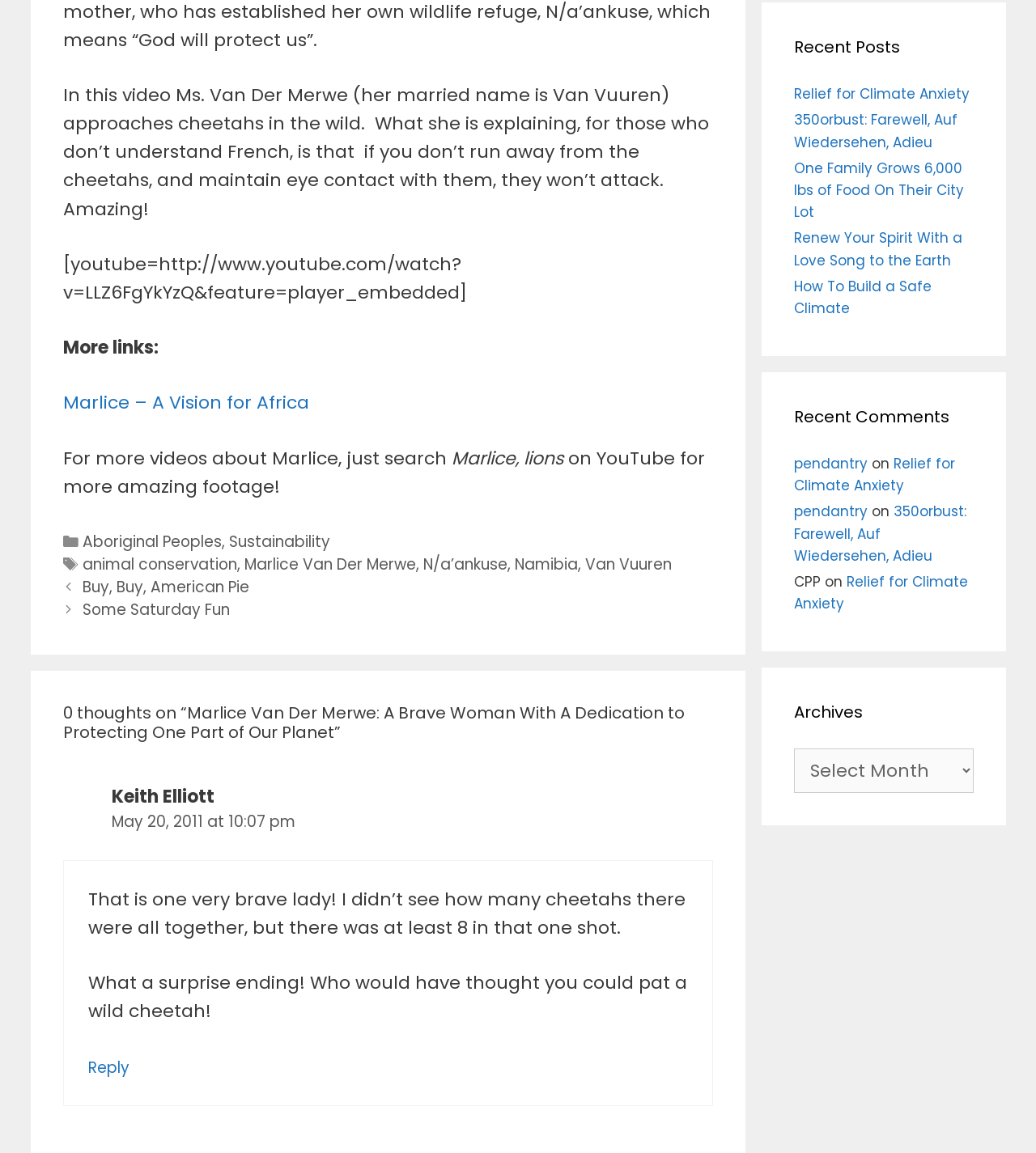Based on the element description, predict the bounding box coordinates (top-left x, top-left y, bottom-right x, bottom-right y) for the UI element in the screenshot: Some Saturday Fun

[0.079, 0.52, 0.222, 0.539]